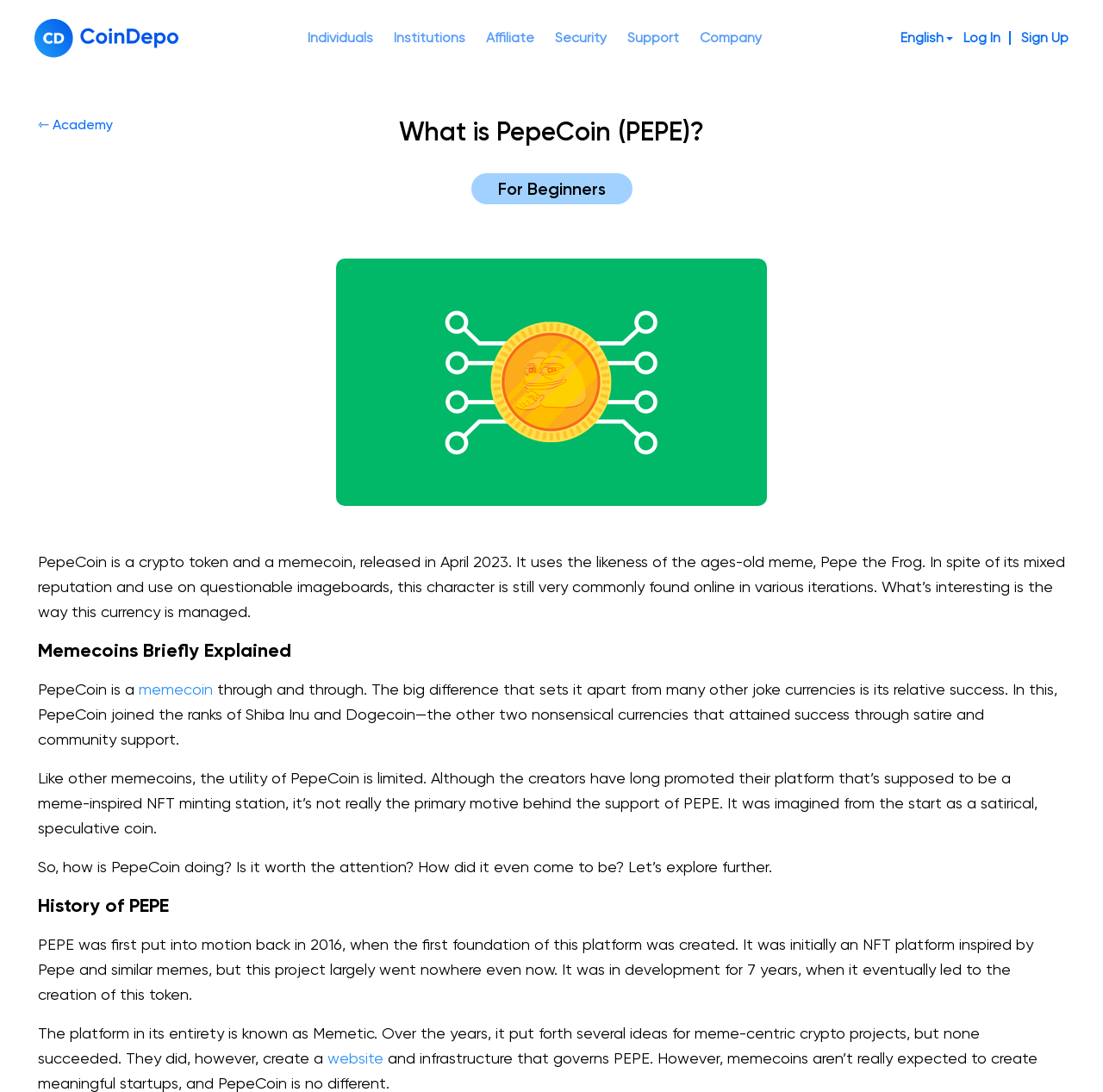Locate the bounding box coordinates of the UI element described by: "English √". The bounding box coordinates should consist of four float numbers between 0 and 1, i.e., [left, top, right, bottom].

[0.807, 0.018, 0.864, 0.051]